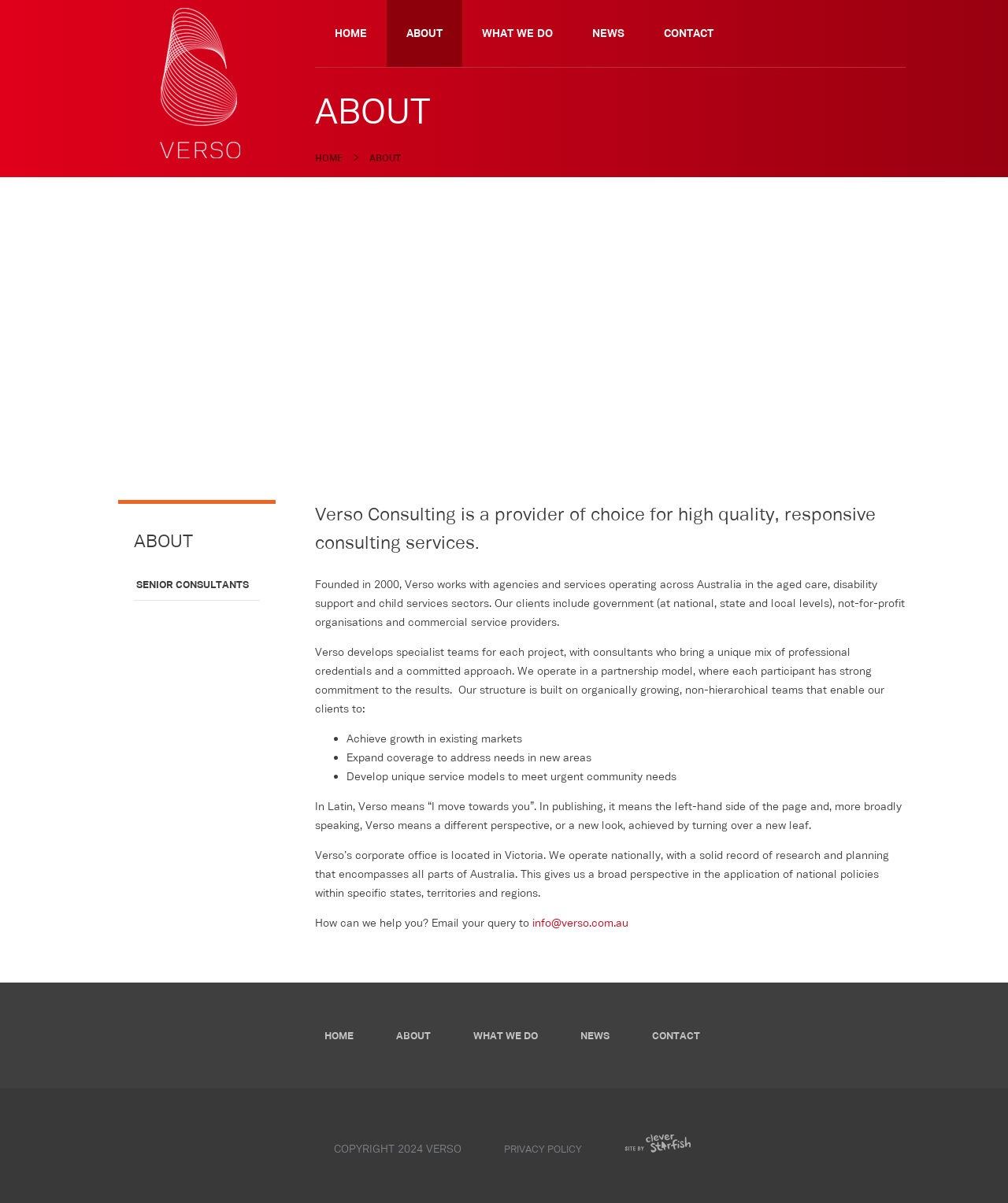Can you find the bounding box coordinates for the element that needs to be clicked to execute this instruction: "email your query"? The coordinates should be given as four float numbers between 0 and 1, i.e., [left, top, right, bottom].

[0.528, 0.761, 0.623, 0.773]